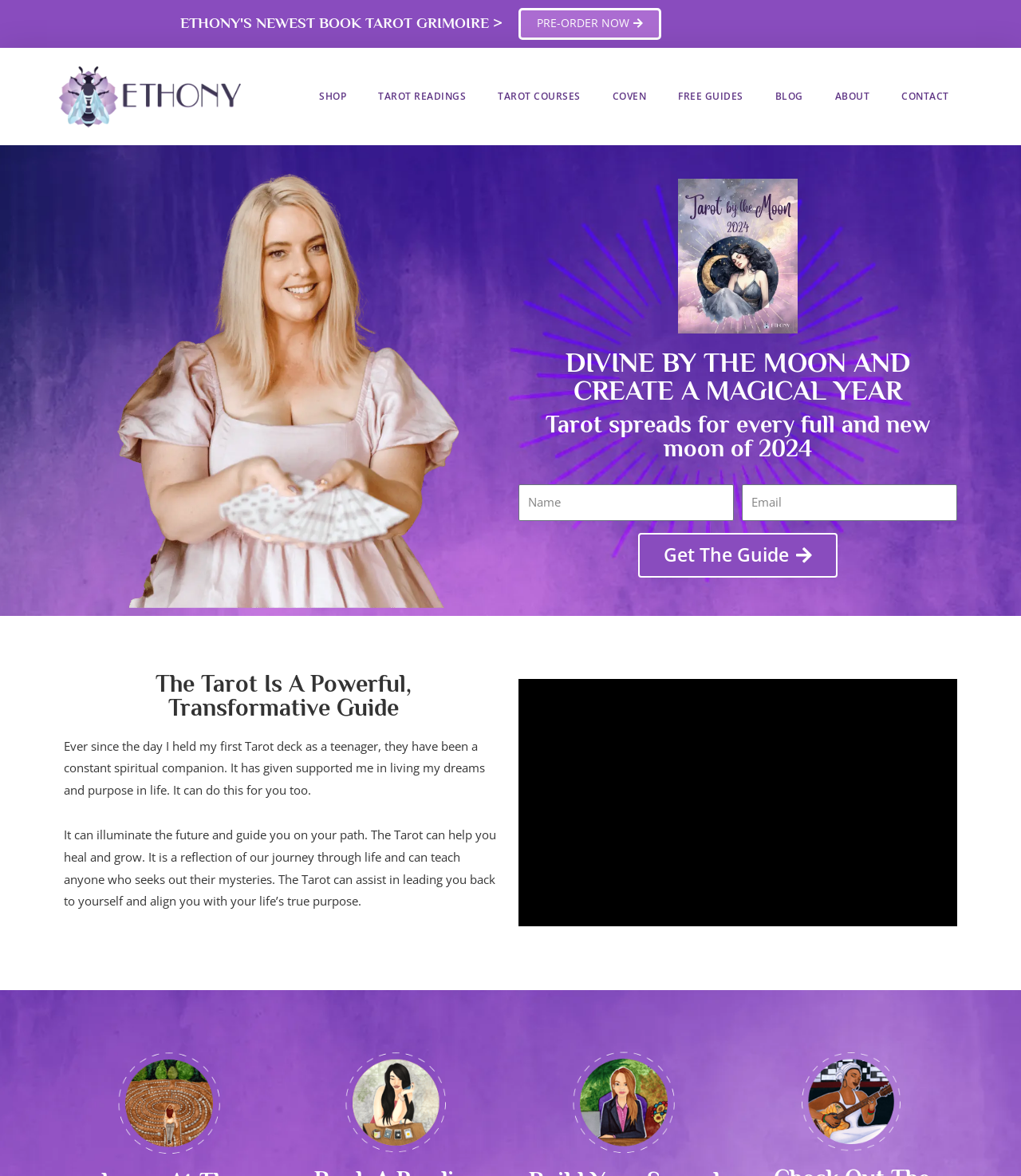Describe all the significant parts and information present on the webpage.

This webpage appears to be a landing page for a tarot-related service or product. At the top, there is a navigation menu with 8 links: "PRE-ORDER NOW", "SHOP", "TAROT READINGS", "TAROT COURSES", "COVEN", "FREE GUIDES", "BLOG", and "ABOUT" and "CONTACT". 

Below the navigation menu, there is a prominent heading that reads "DIVINE BY THE MOON AND CREATE A MAGICAL YEAR" followed by a subheading "Tarot spreads for every full and new moon of 2024". 

To the right of the headings, there is a form with two text boxes labeled "Name" and "Email" and a button labeled "Get The Guide". 

On the left side of the page, there is a section with a heading "The Tarot Is A Powerful, Transformative Guide" followed by two paragraphs of text that describe the benefits of using tarot cards. 

Below the text, there is an iframe containing a Vimeo video player. 

At the bottom of the page, there are four figures, each containing a link. These figures are arranged in a row, taking up the full width of the page.